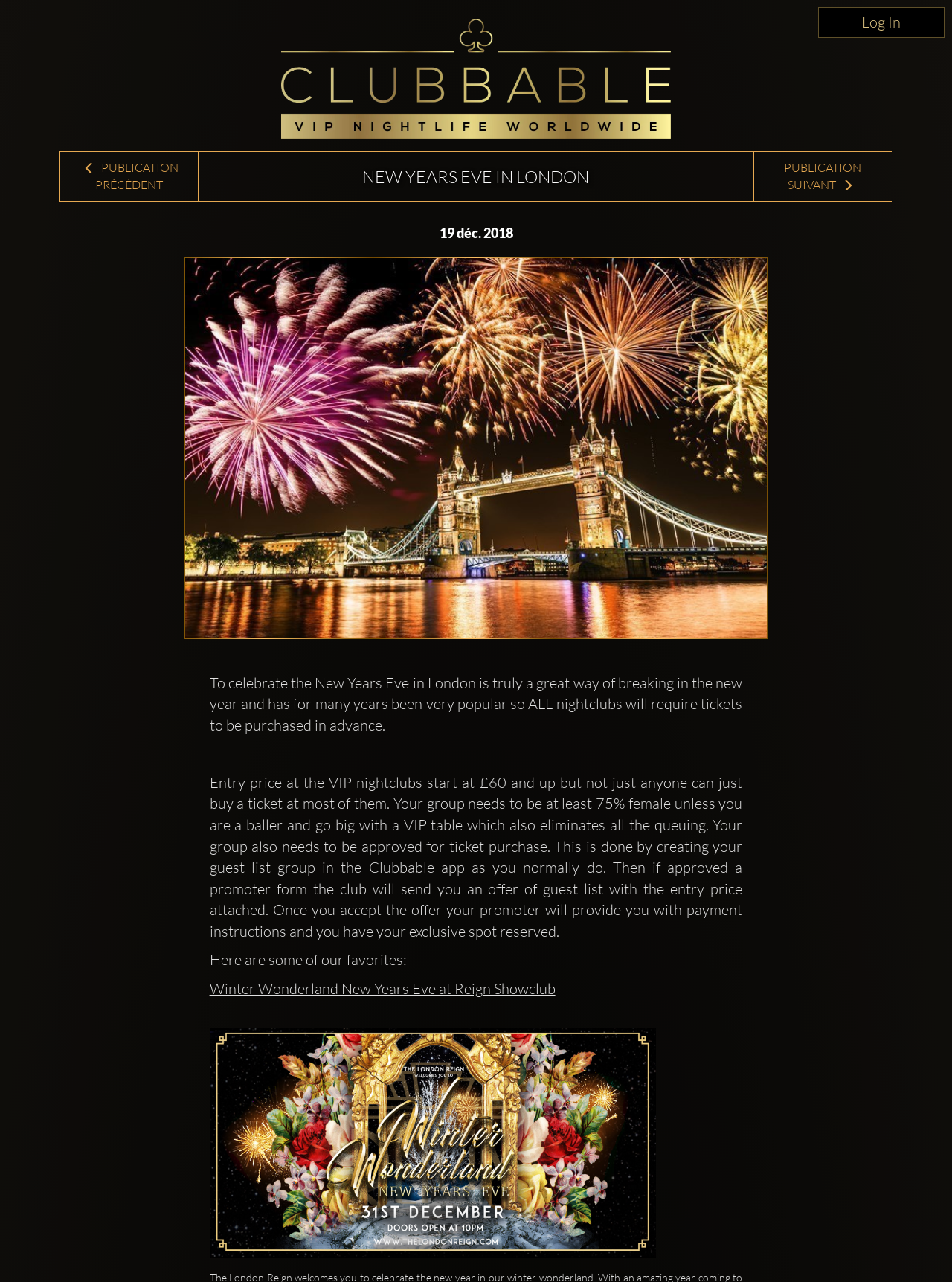What is the purpose of the Clubbable app?
Answer the question with a detailed explanation, including all necessary information.

The Clubbable app is used to create a guest list group, which is required to get approved for ticket purchase at VIP nightclubs, and to receive offers from promoters with the entry price attached.